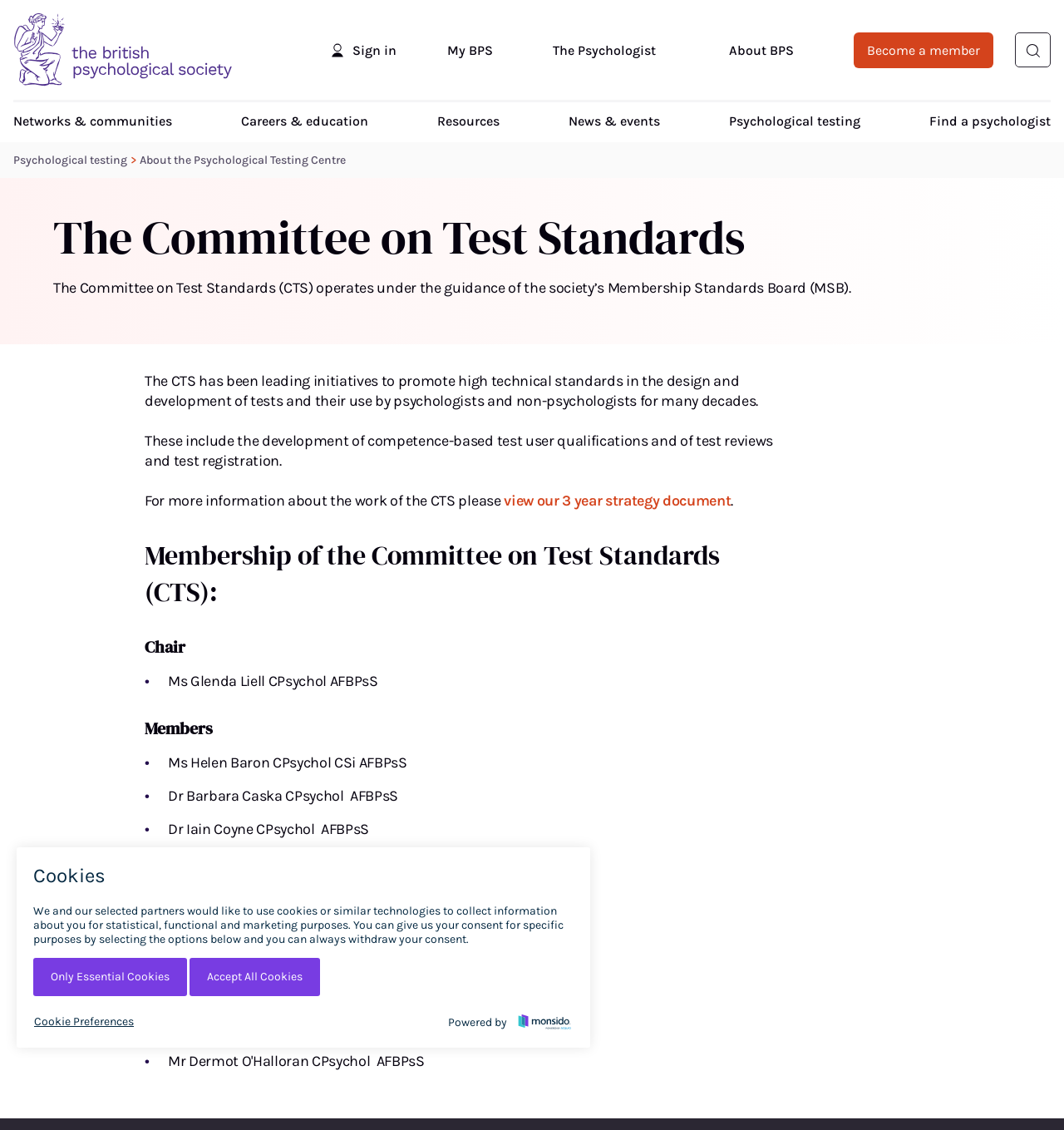How many members are listed on the webpage?
From the image, provide a succinct answer in one word or a short phrase.

7